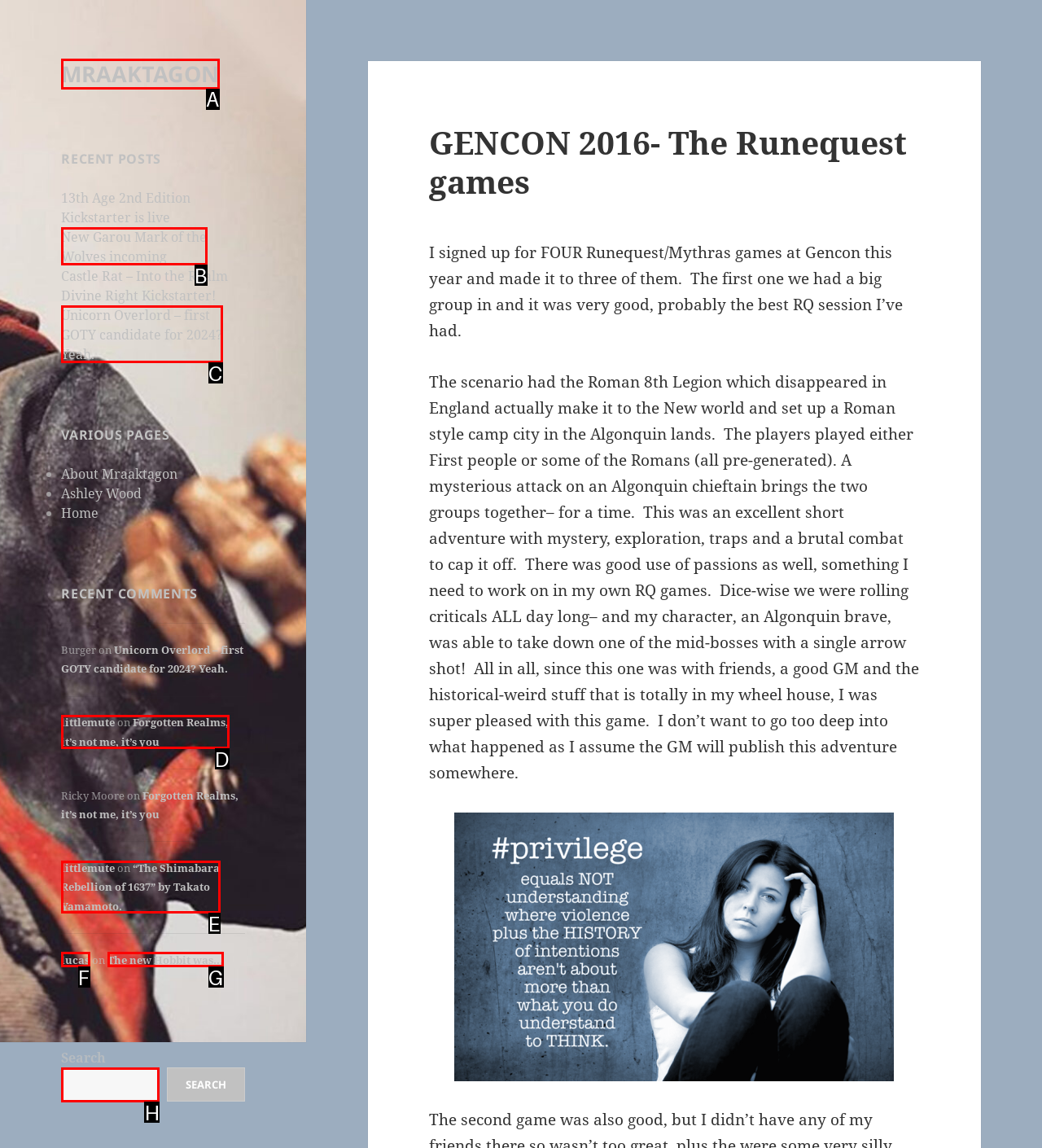Select the letter of the UI element you need to click to complete this task: Explore the meaning of 'The Dream of Watching an Anchorman on TV'.

None